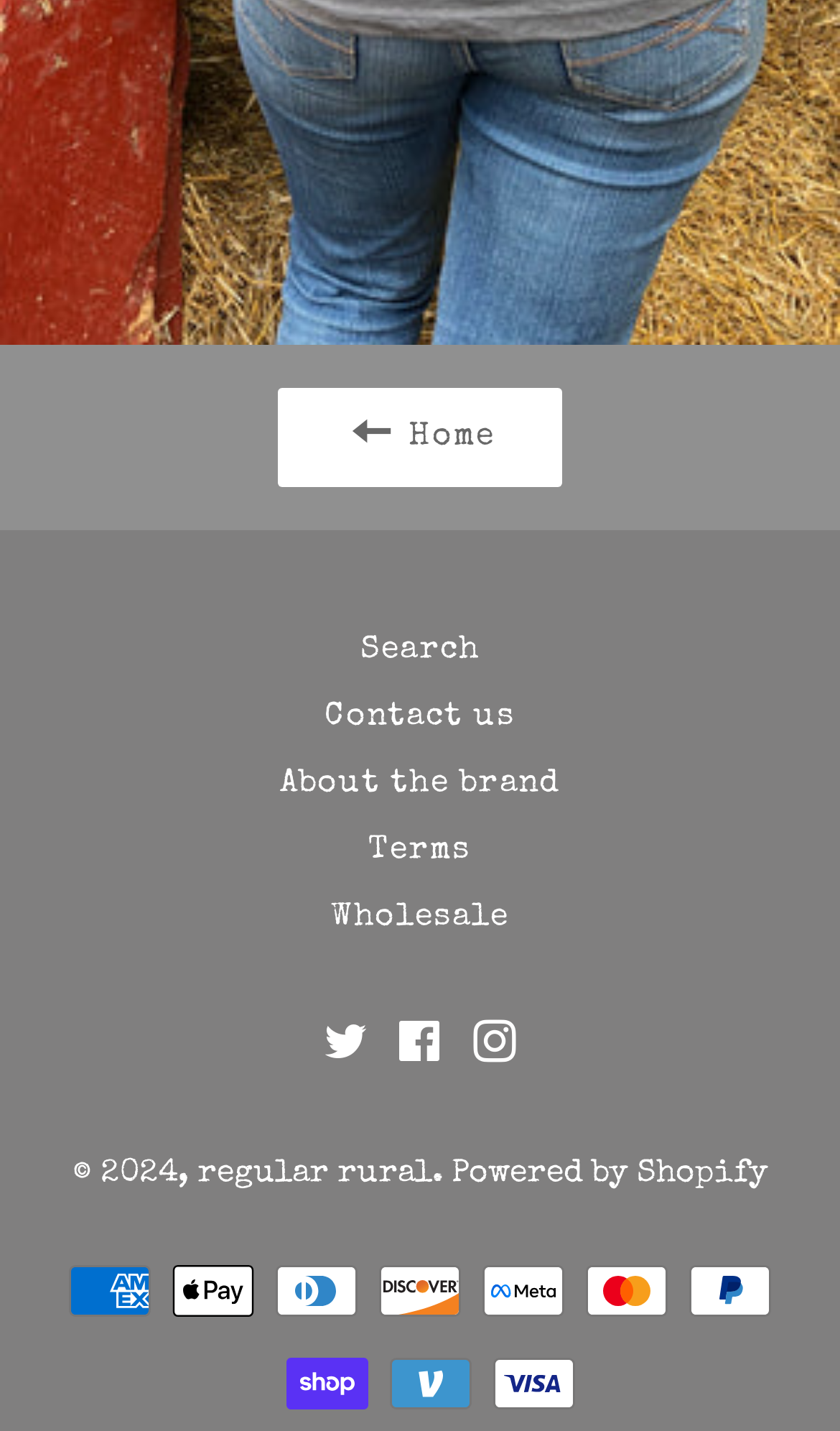What is the name of the platform powering the website?
Give a comprehensive and detailed explanation for the question.

The name of the platform powering the website can be found in the footer section, where it is written as 'Powered by Shopify'.